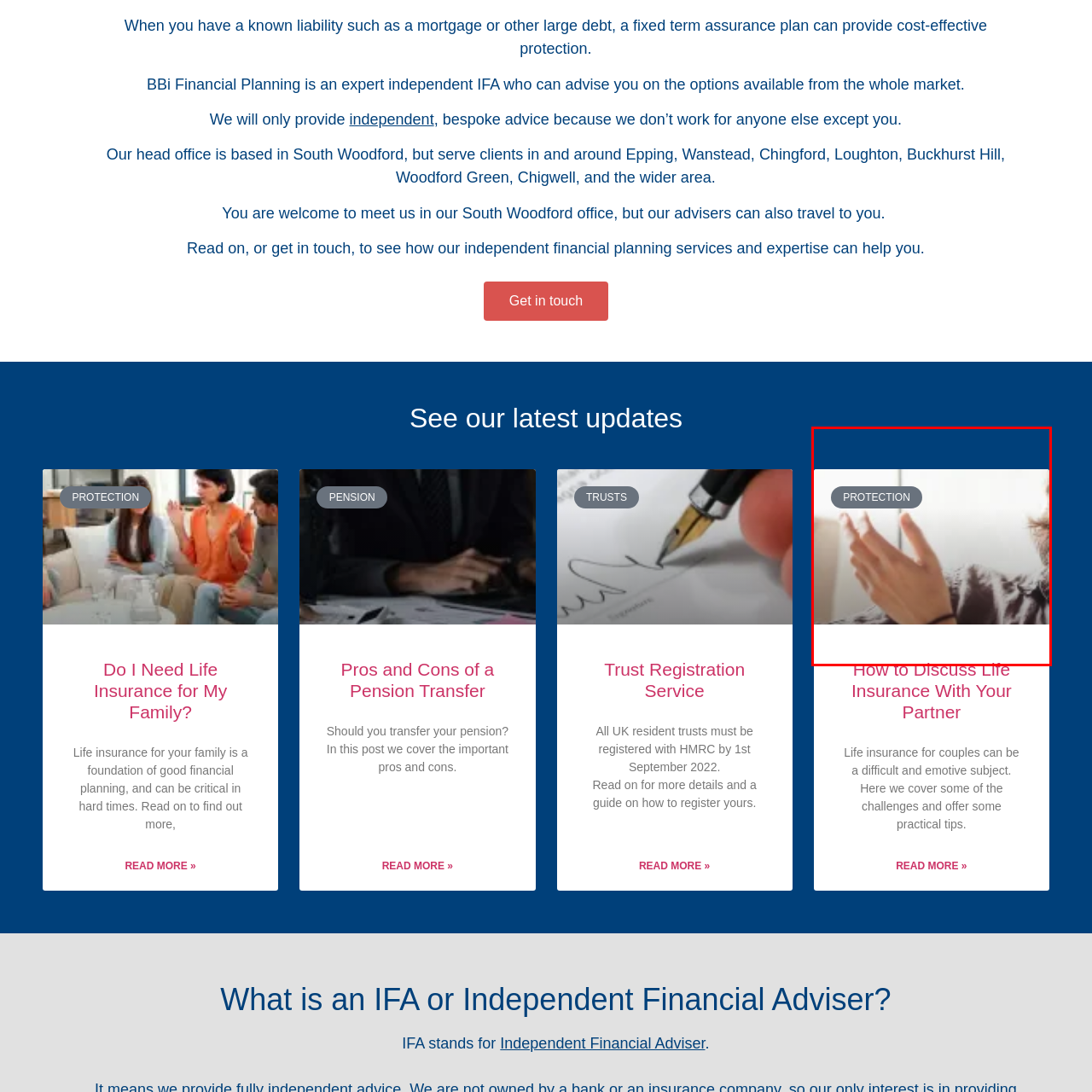Look closely at the image within the red bounding box, What type of environment is the setting in the image? Respond with a single word or short phrase.

Cozy indoor